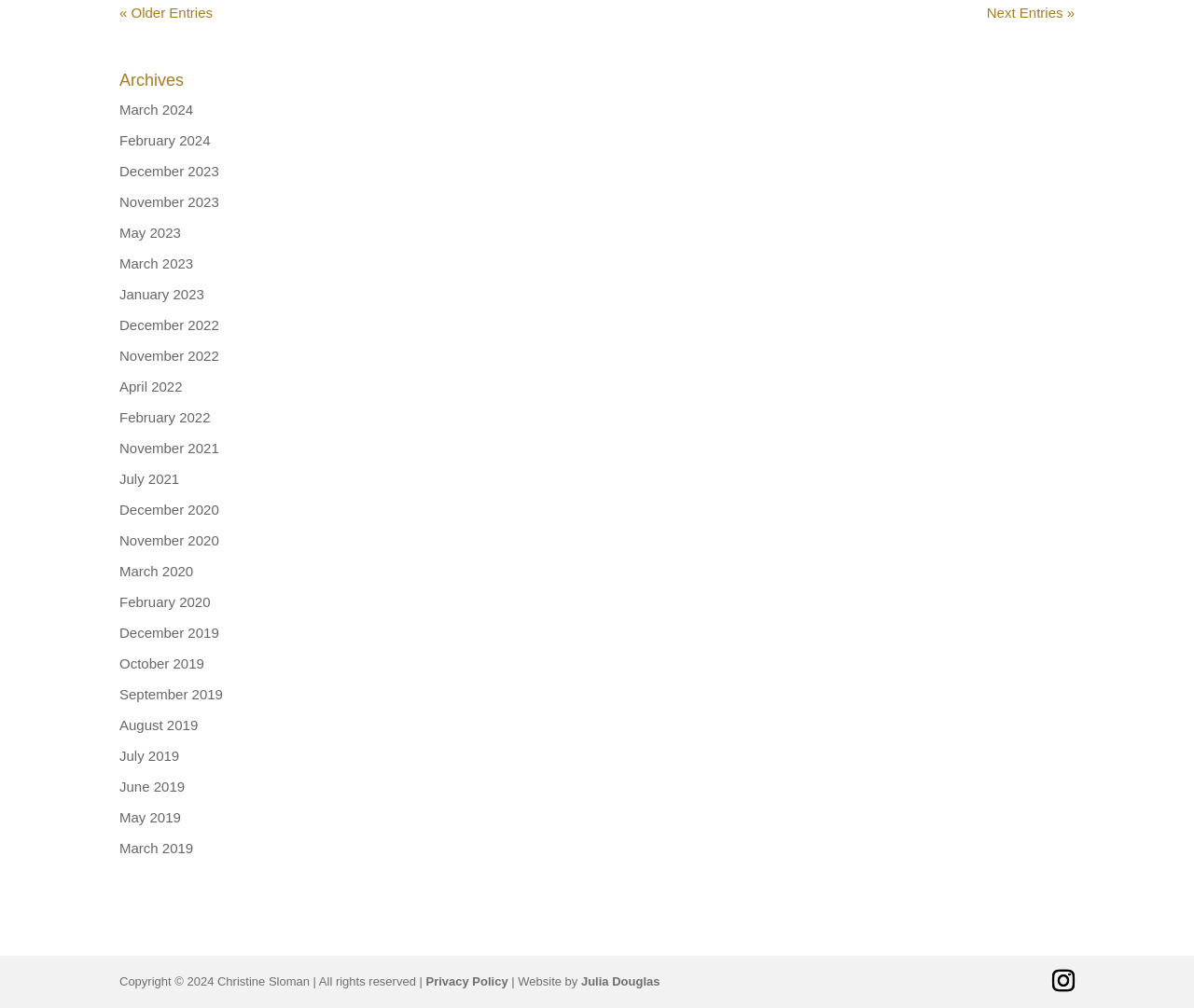Given the element description "Instagram" in the screenshot, predict the bounding box coordinates of that UI element.

[0.881, 0.962, 0.9, 0.987]